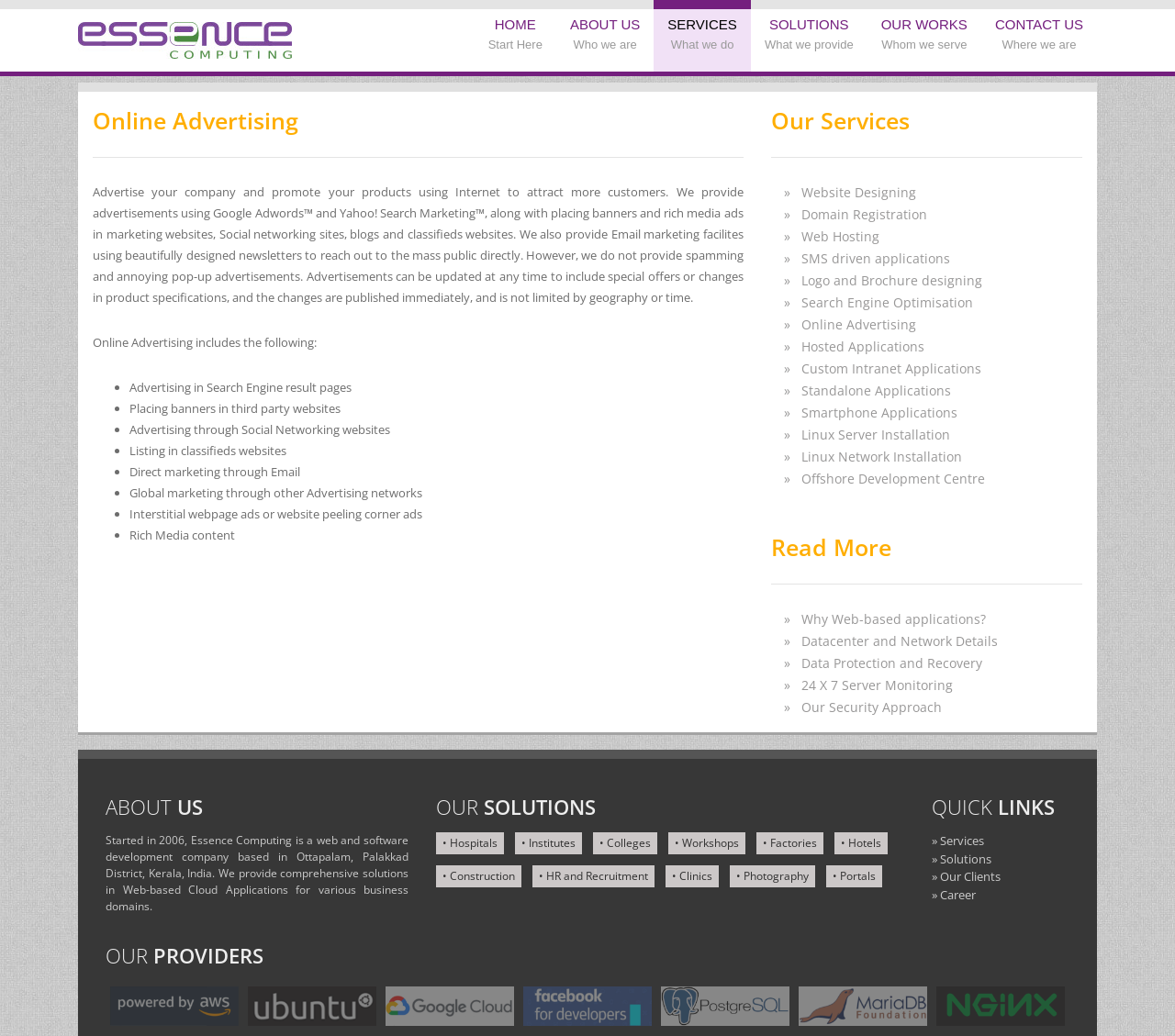Describe all significant elements and features of the webpage.

The webpage is about Essence Computing, a web and software development company based in Ottapalam, Palakkad District, Kerala, India. At the top, there is a logo and a navigation menu with links to HOME, ABOUT US, SERVICES, SOLUTIONS, OUR WORKS, and CONTACT US.

Below the navigation menu, there is a section about online advertising, which includes a heading and a paragraph describing the services provided. The services include advertising on search engine result pages, placing banners on third-party websites, advertising on social networking sites, listing on classifieds websites, direct marketing through email, and more.

To the right of the online advertising section, there is a list of services provided by the company, including website designing, domain registration, web hosting, SMS-driven applications, logo and brochure designing, search engine optimization, online advertising, hosted applications, custom intranet applications, standalone applications, smartphone applications, Linux server installation, and Linux network installation.

Further down, there is a section with links to read more about why web-based applications, datacenter and network details, data protection and recovery, 24/7 server monitoring, and the company's security approach.

On the left side of the page, there is a section about the company, including a heading and a paragraph describing its history and services. Below this section, there is a list of solutions provided by the company, categorized by industry, including hospitals, institutes, colleges, workshops, factories, hotels, construction, HR and recruitment, clinics, photography, and portals.

At the bottom of the page, there is a section with quick links to services, solutions, our clients, and career. Finally, there is a section showcasing the company's providers, with six images of different companies or organizations.